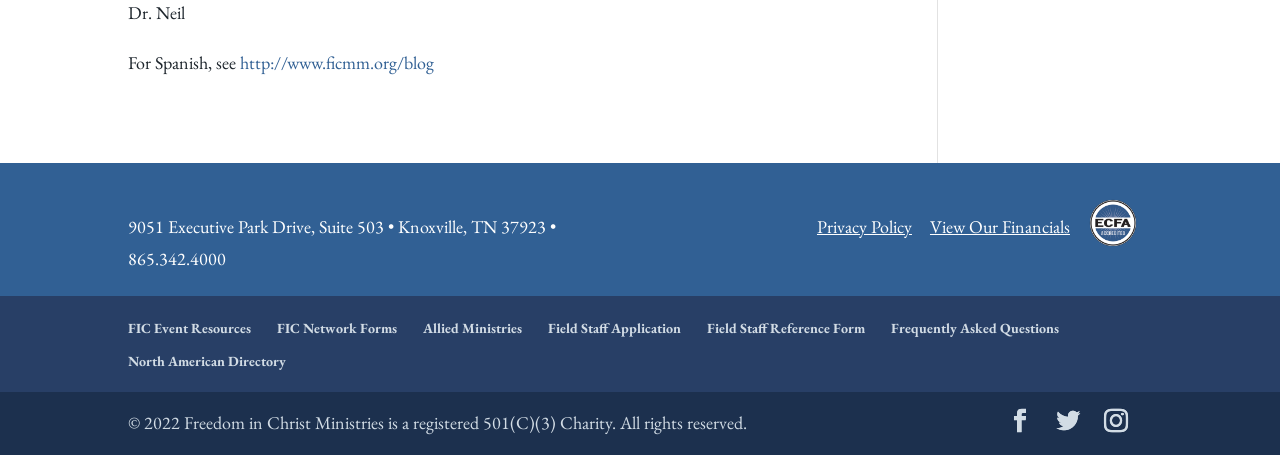Please identify the bounding box coordinates of the element's region that I should click in order to complete the following instruction: "go to Field Staff Application". The bounding box coordinates consist of four float numbers between 0 and 1, i.e., [left, top, right, bottom].

[0.428, 0.7, 0.532, 0.74]